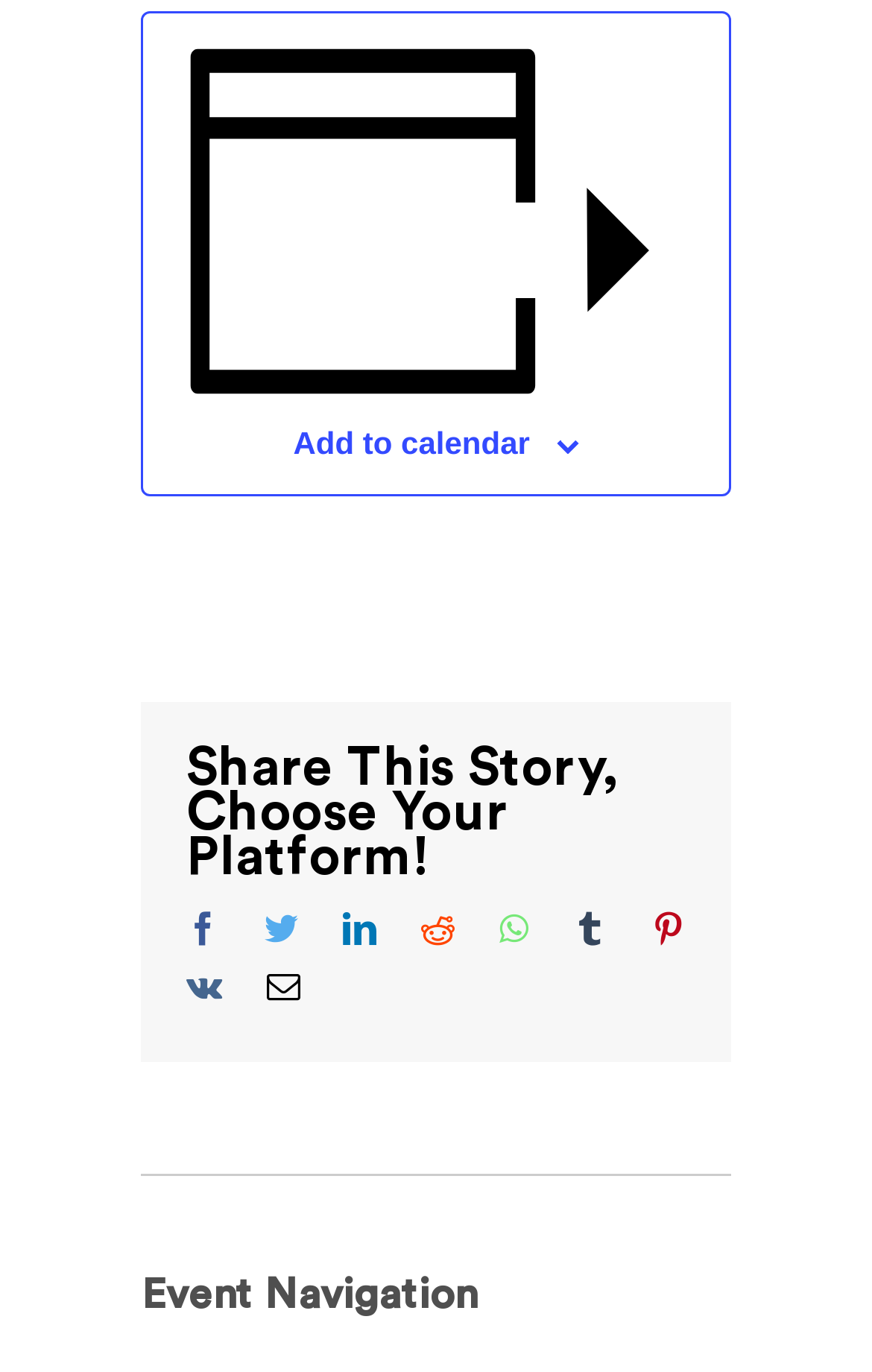Could you indicate the bounding box coordinates of the region to click in order to complete this instruction: "Share on Facebook".

[0.213, 0.665, 0.252, 0.689]